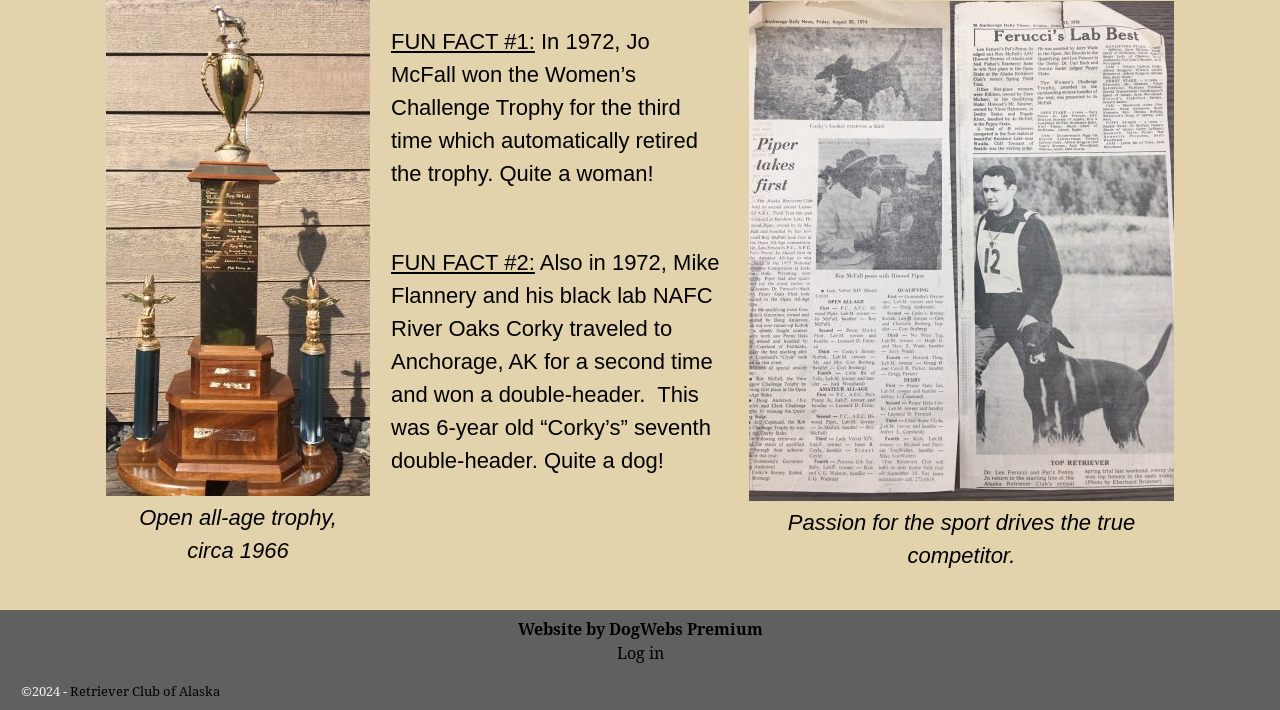How many links are present in the top section of the webpage?
Carefully examine the image and provide a detailed answer to the question.

I looked at the top section of the webpage and found one link element with no text. This link is likely an image link.